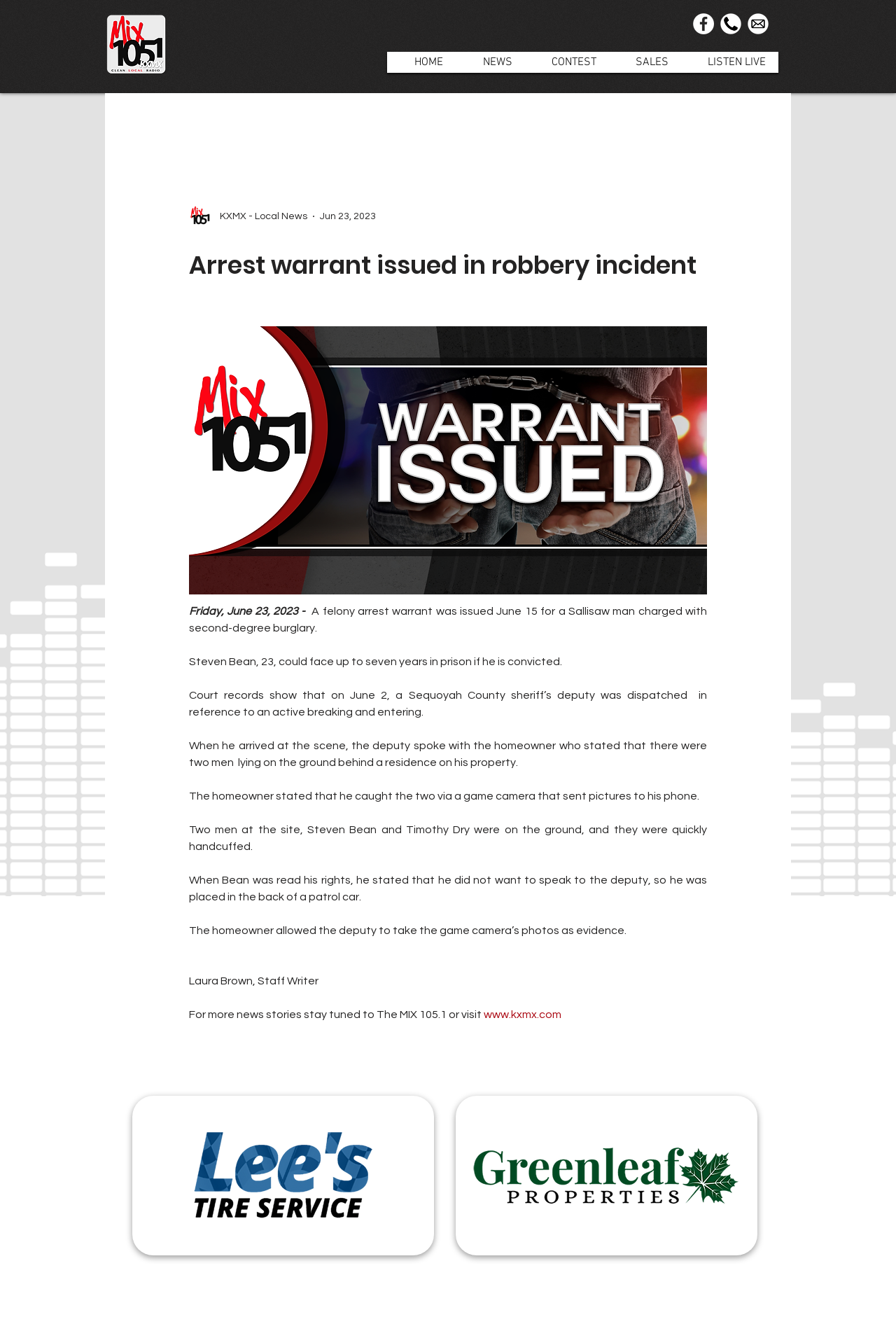Find the bounding box coordinates of the element's region that should be clicked in order to follow the given instruction: "Read the news article". The coordinates should consist of four float numbers between 0 and 1, i.e., [left, top, right, bottom].

[0.133, 0.123, 0.867, 0.804]